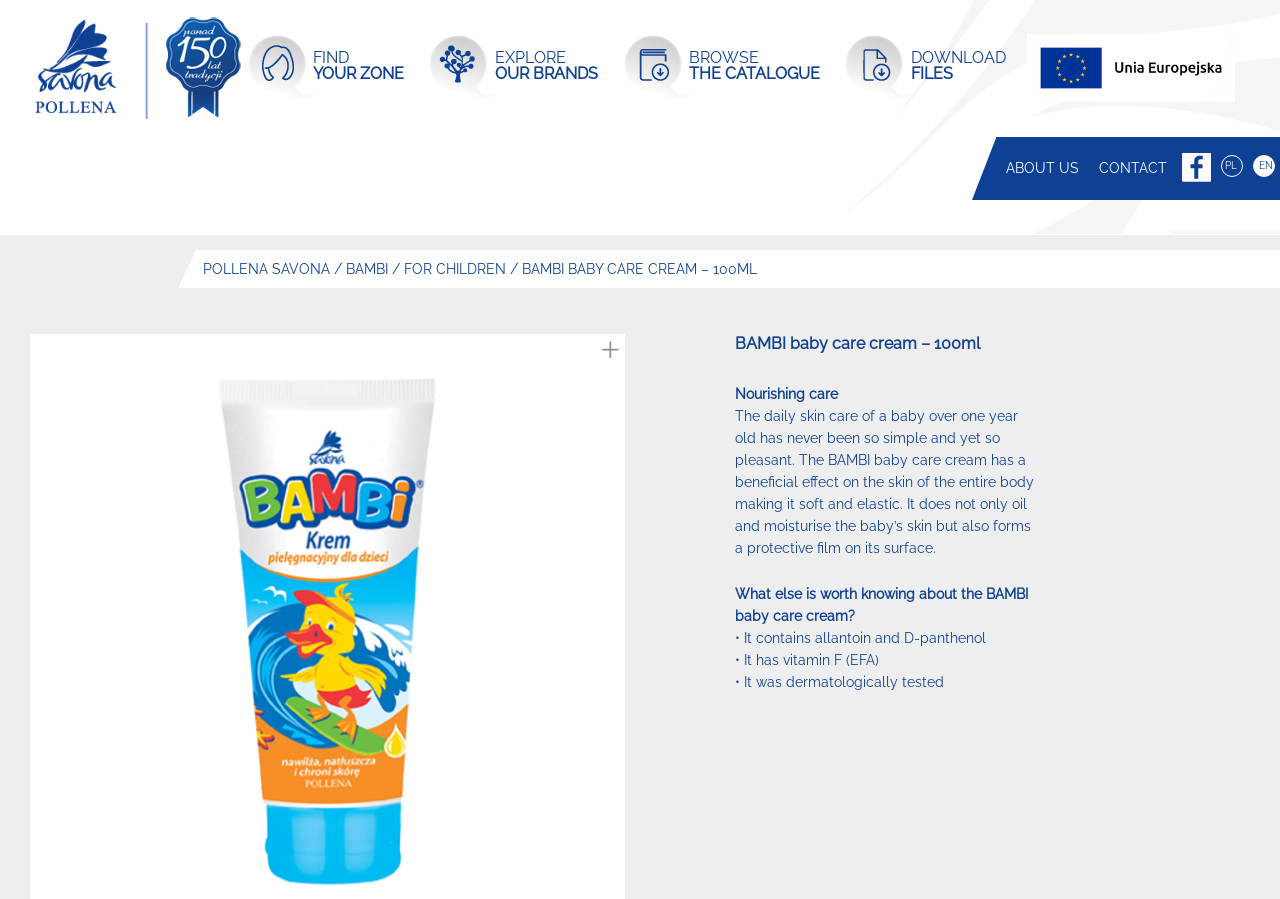Specify the bounding box coordinates for the region that must be clicked to perform the given instruction: "Click on the FIND YOUR ZONE link".

[0.193, 0.038, 0.328, 0.114]